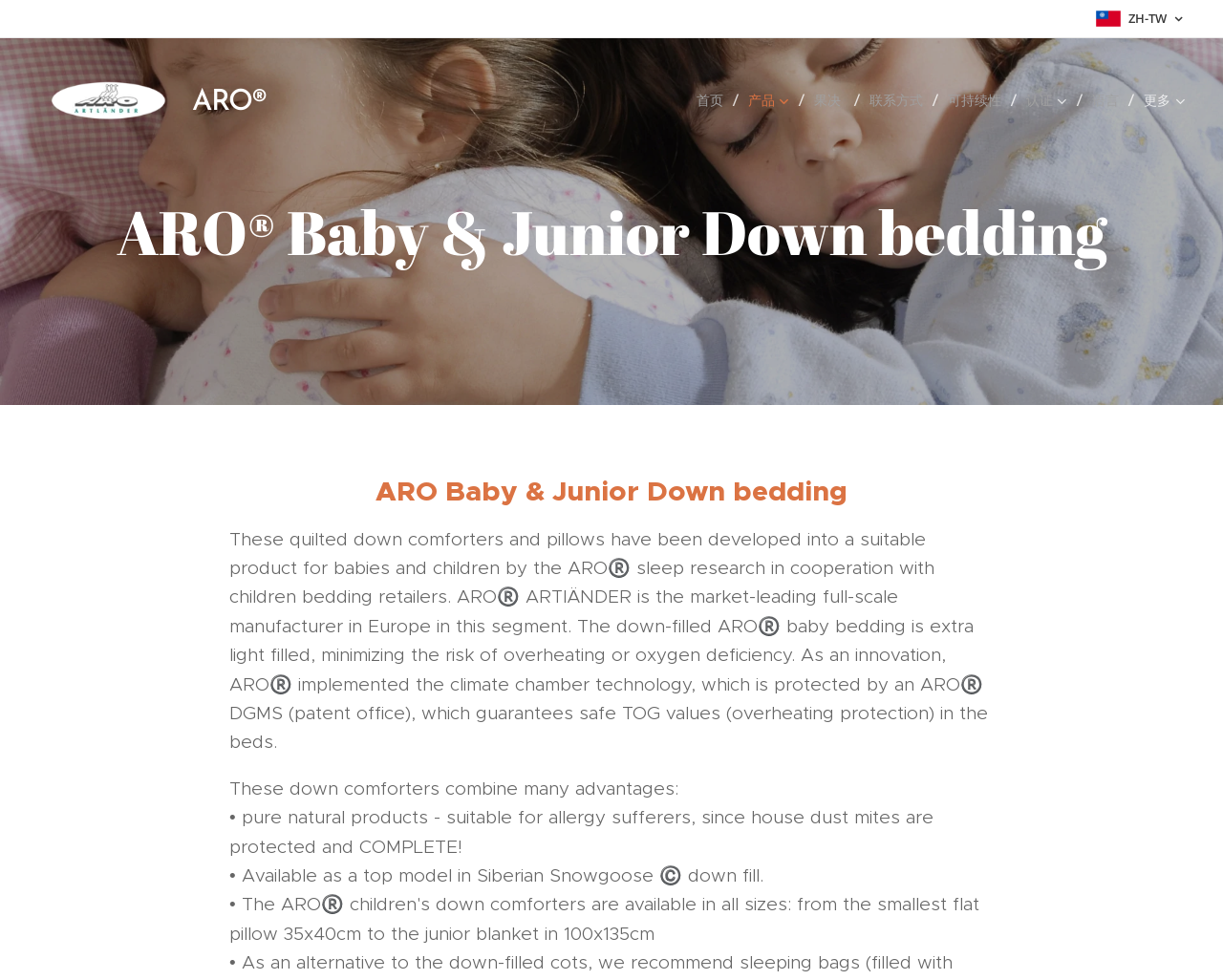Reply to the question below using a single word or brief phrase:
What is the language selection option?

ZH-TW